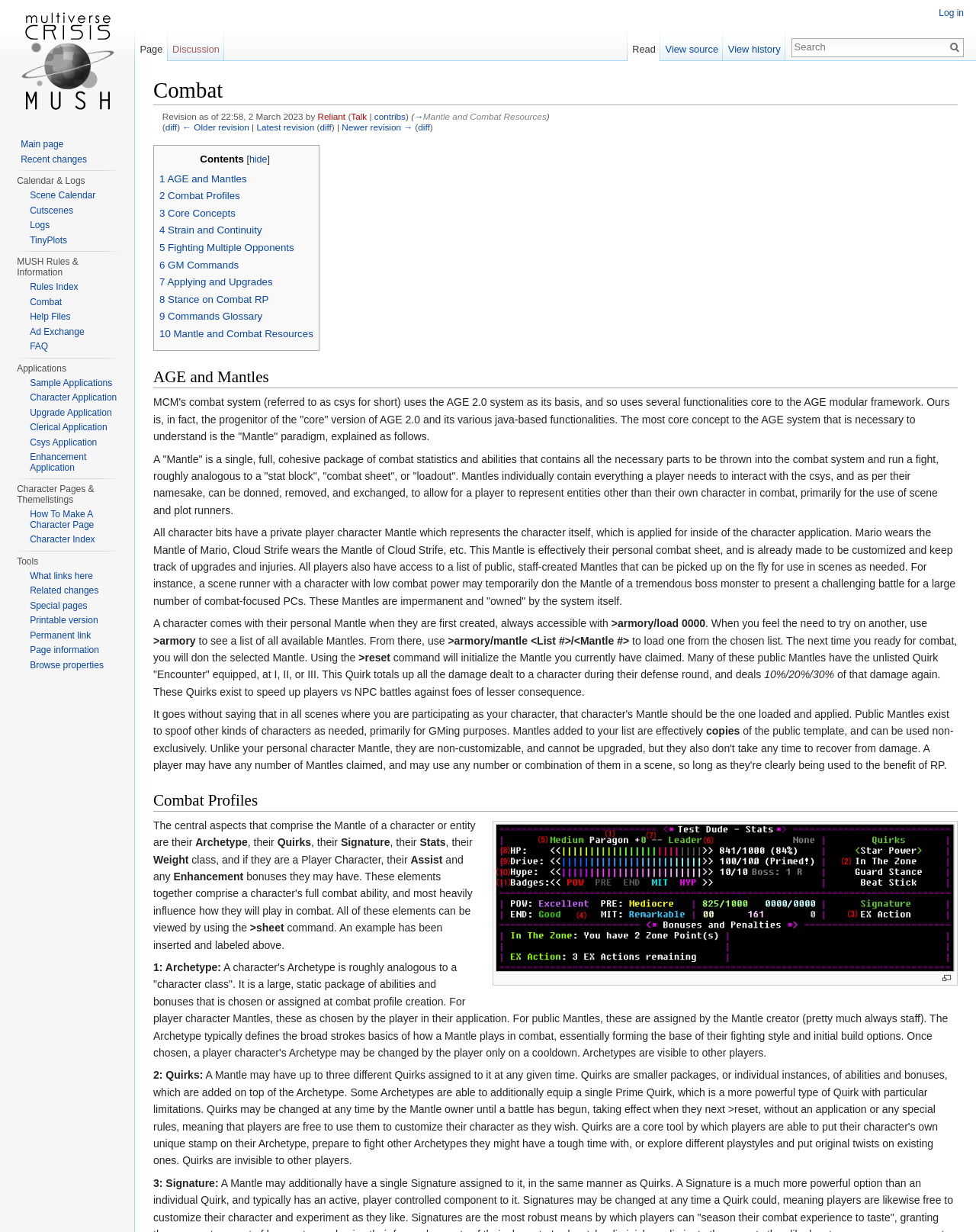Please locate the bounding box coordinates of the element's region that needs to be clicked to follow the instruction: "load a Mantle". The bounding box coordinates should be provided as four float numbers between 0 and 1, i.e., [left, top, right, bottom].

[0.459, 0.515, 0.645, 0.525]